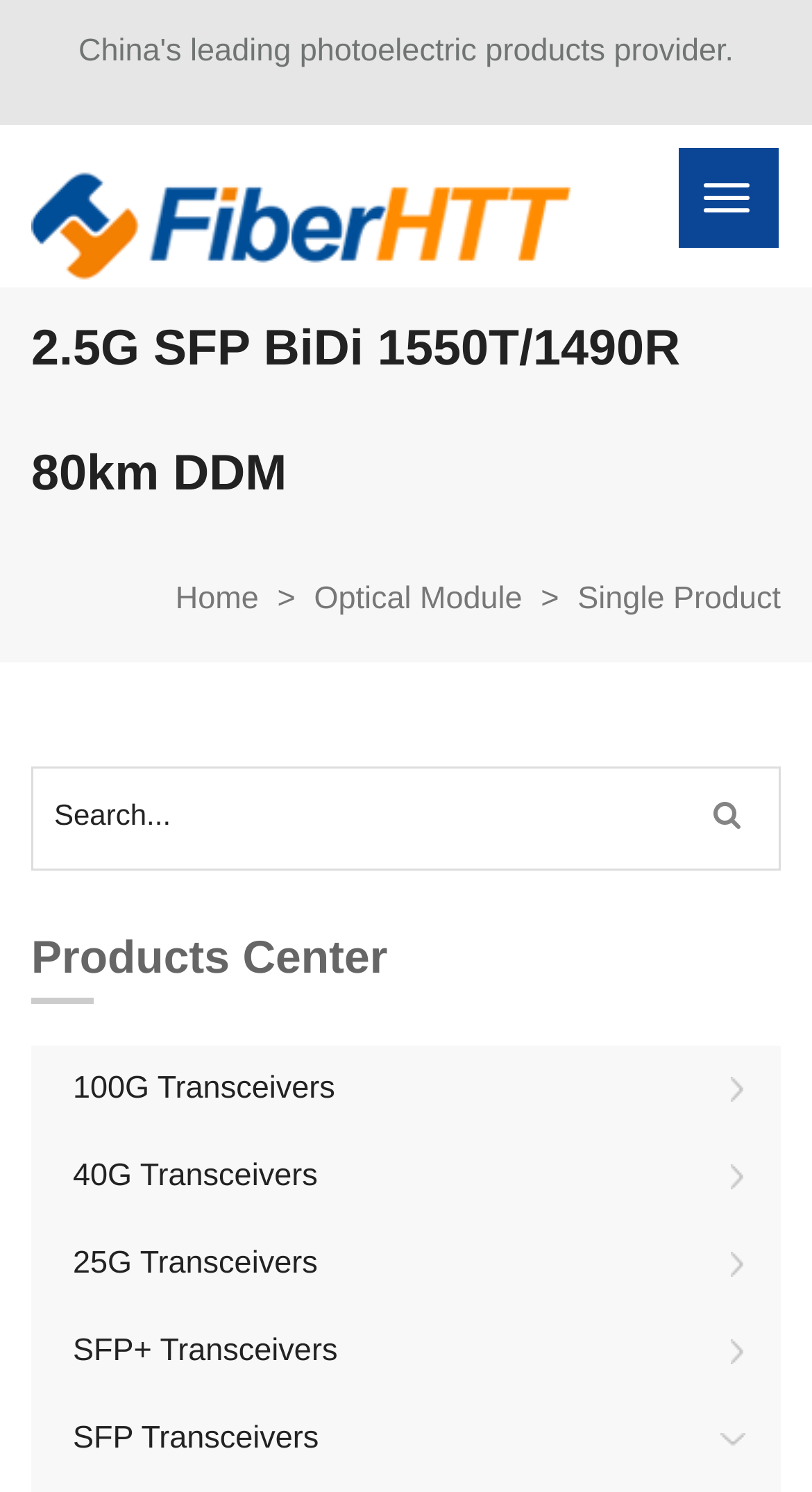What is the company name?
Please answer the question as detailed as possible.

The company name can be found in the top-left corner of the webpage, where there is a link with an image, and the text 'Wuhan FiberHTT technology co., LTD.' is written.